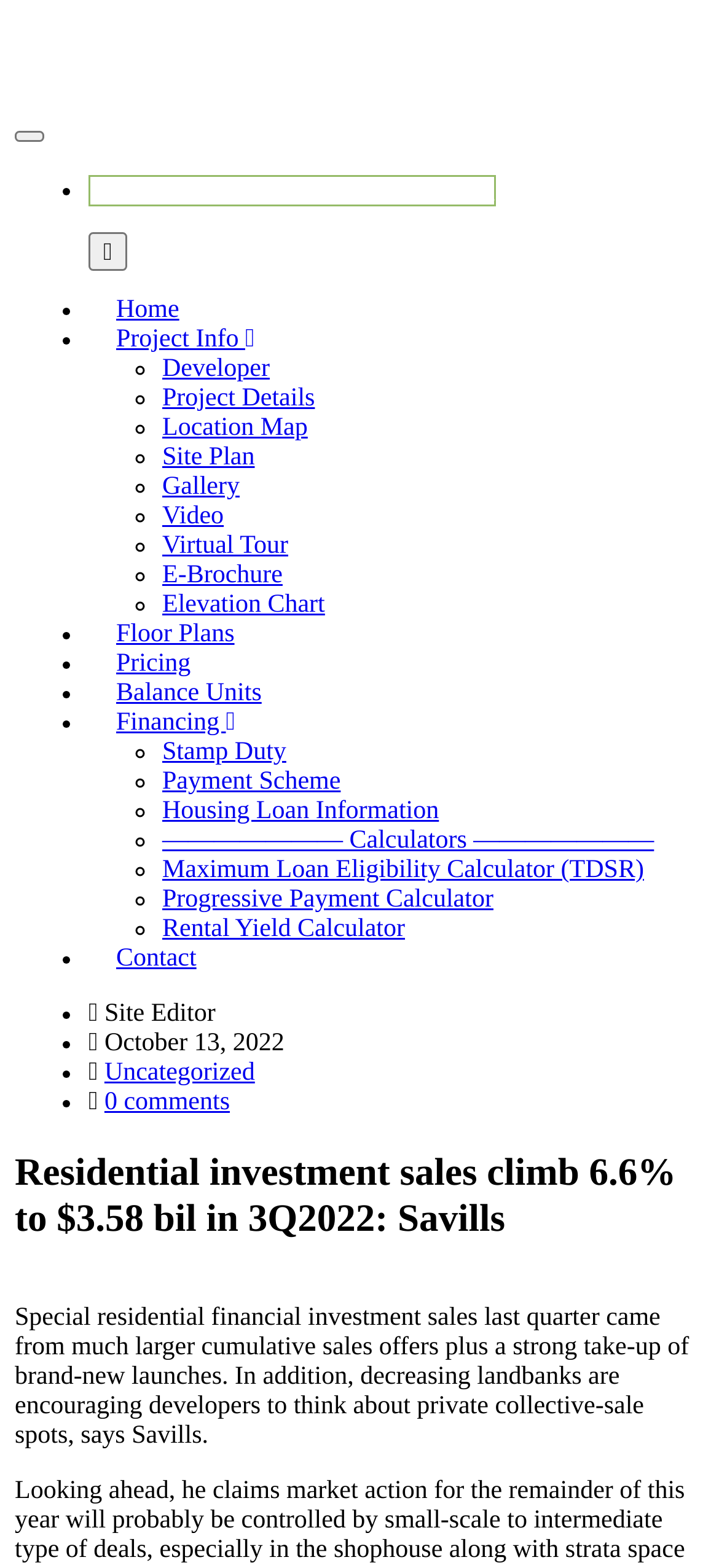Highlight the bounding box coordinates of the element that should be clicked to carry out the following instruction: "Explore floor plans". The coordinates must be given as four float numbers ranging from 0 to 1, i.e., [left, top, right, bottom].

[0.123, 0.375, 0.365, 0.435]